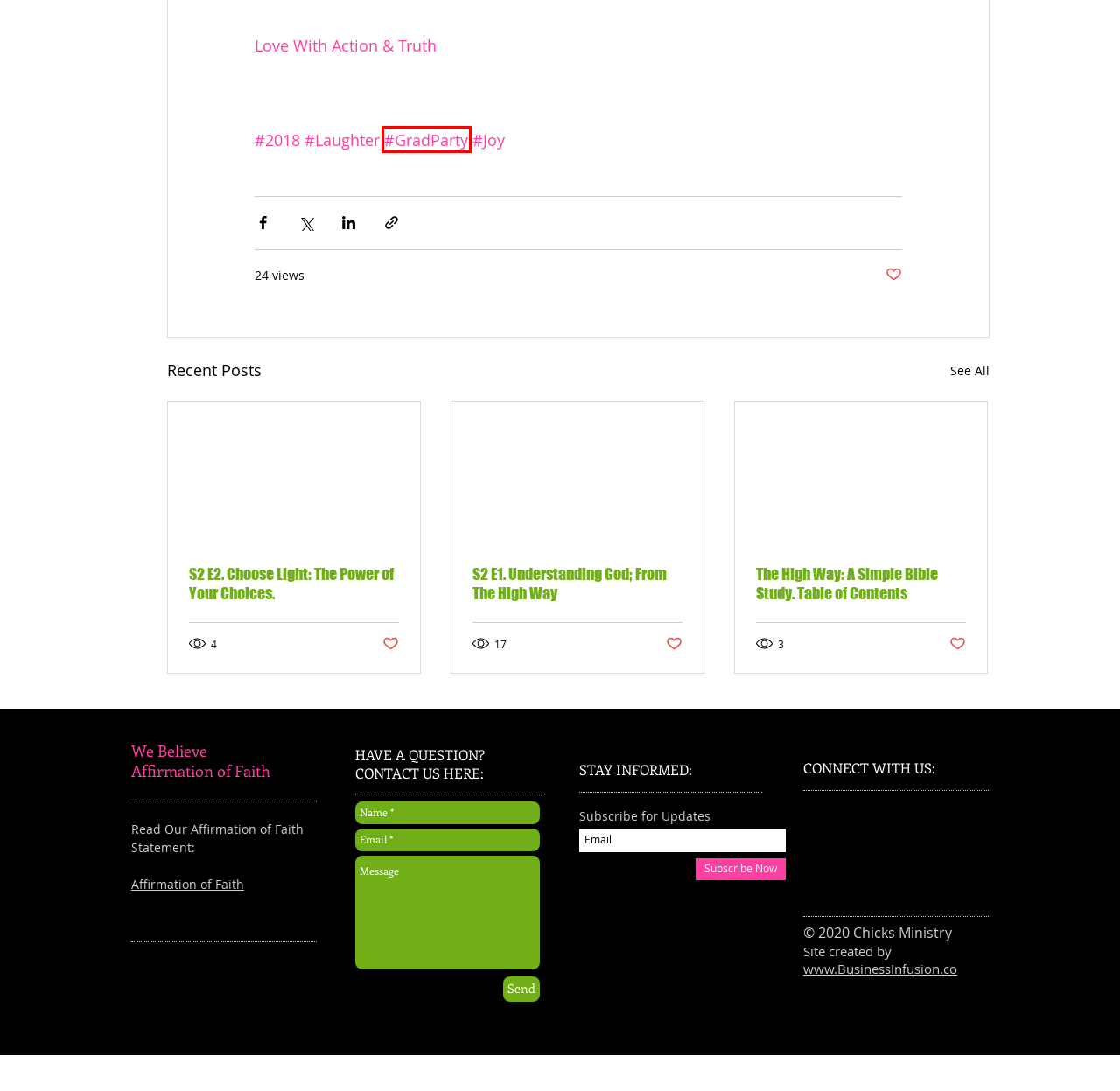Please examine the screenshot provided, which contains a red bounding box around a UI element. Select the webpage description that most accurately describes the new page displayed after clicking the highlighted element. Here are the candidates:
A. Understanding God - Teen Bible Study
B. Chicks TV | Christian Teen Ministry Video Series
C. Chicks Ministry: We Believe
D. #GradParty
E. Wix Wizards | Website Design
F. The High Way: A Simple Bible Study. Table of Contents
G. #2018
H. S2 E2.  Choose Light: The Power of Your Choices.

D